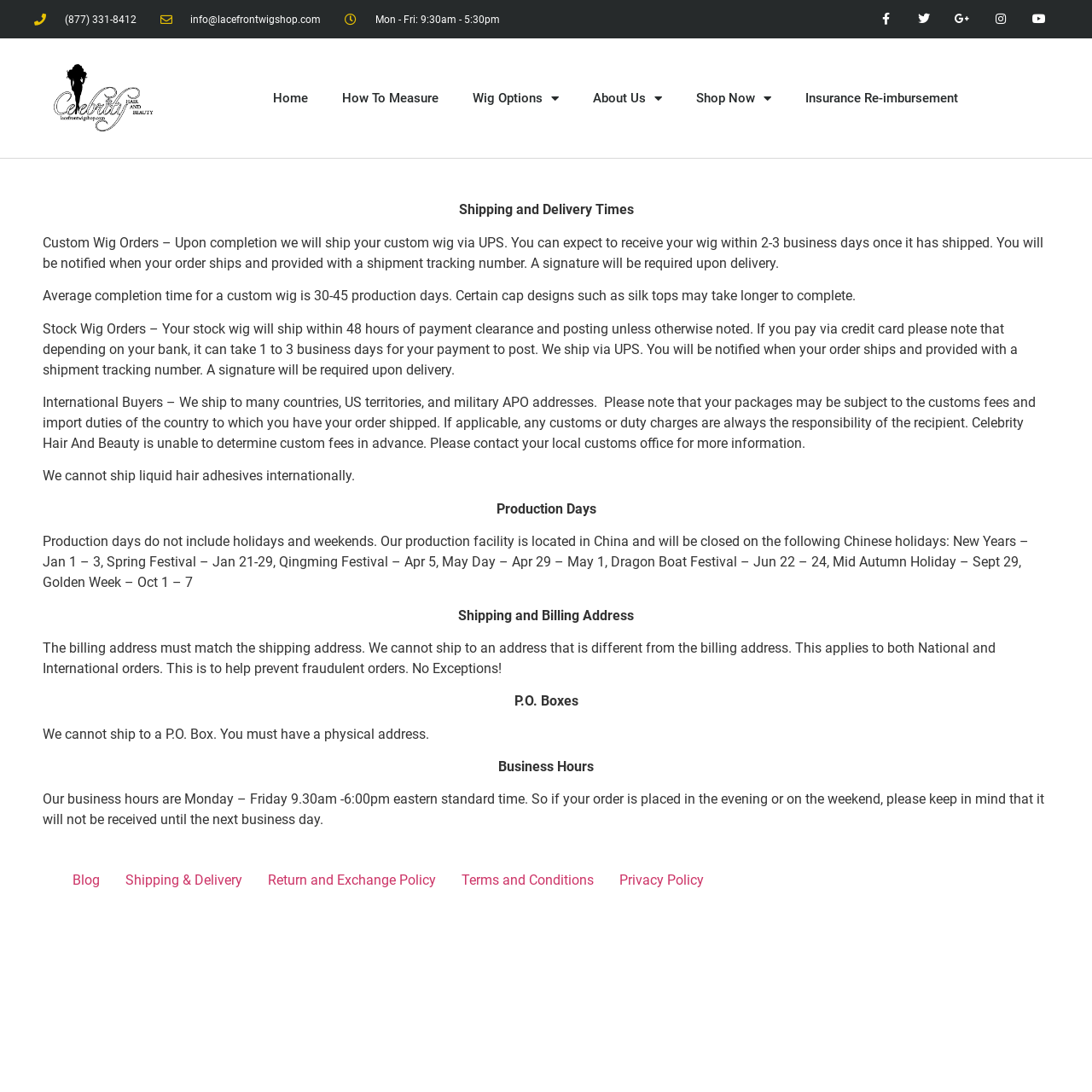What is the phone number of Lace Front Wig Shop?
Based on the visual, give a brief answer using one word or a short phrase.

(877) 331-8412